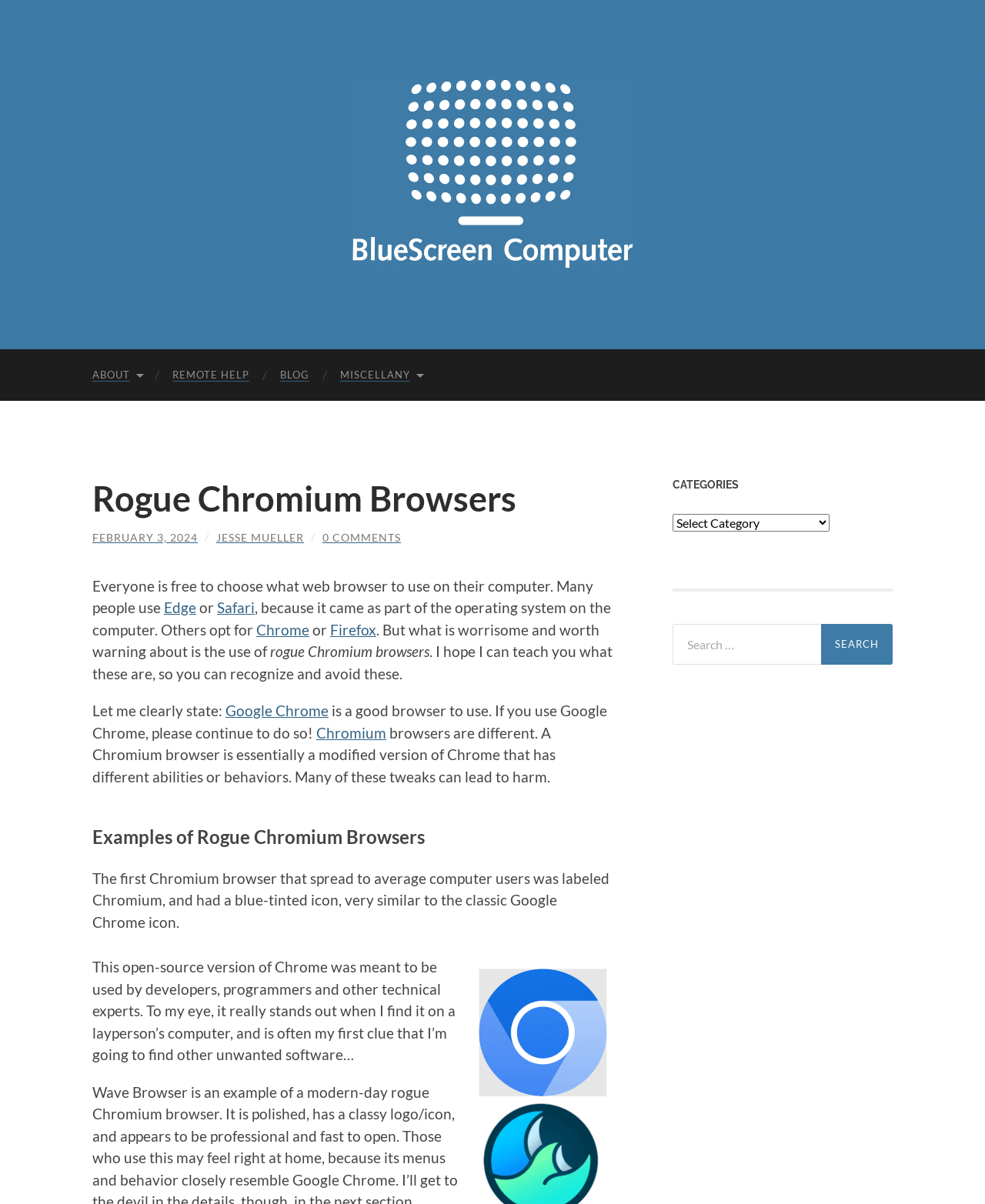Please locate the UI element described by "Daily Dragon Online" and provide its bounding box coordinates.

None